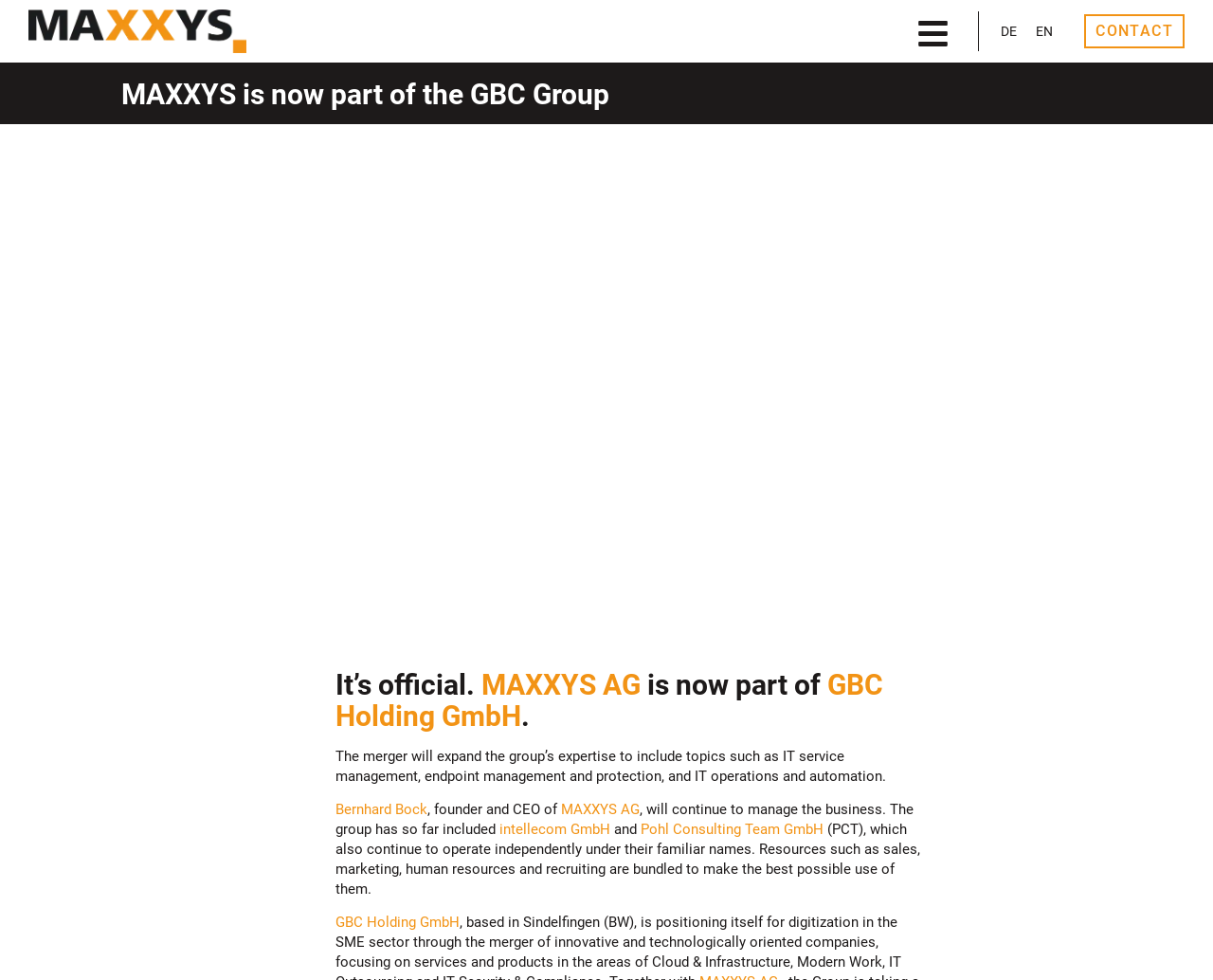Please answer the following question using a single word or phrase: 
What is MAXXYS AG now part of?

GBC Holding GmbH